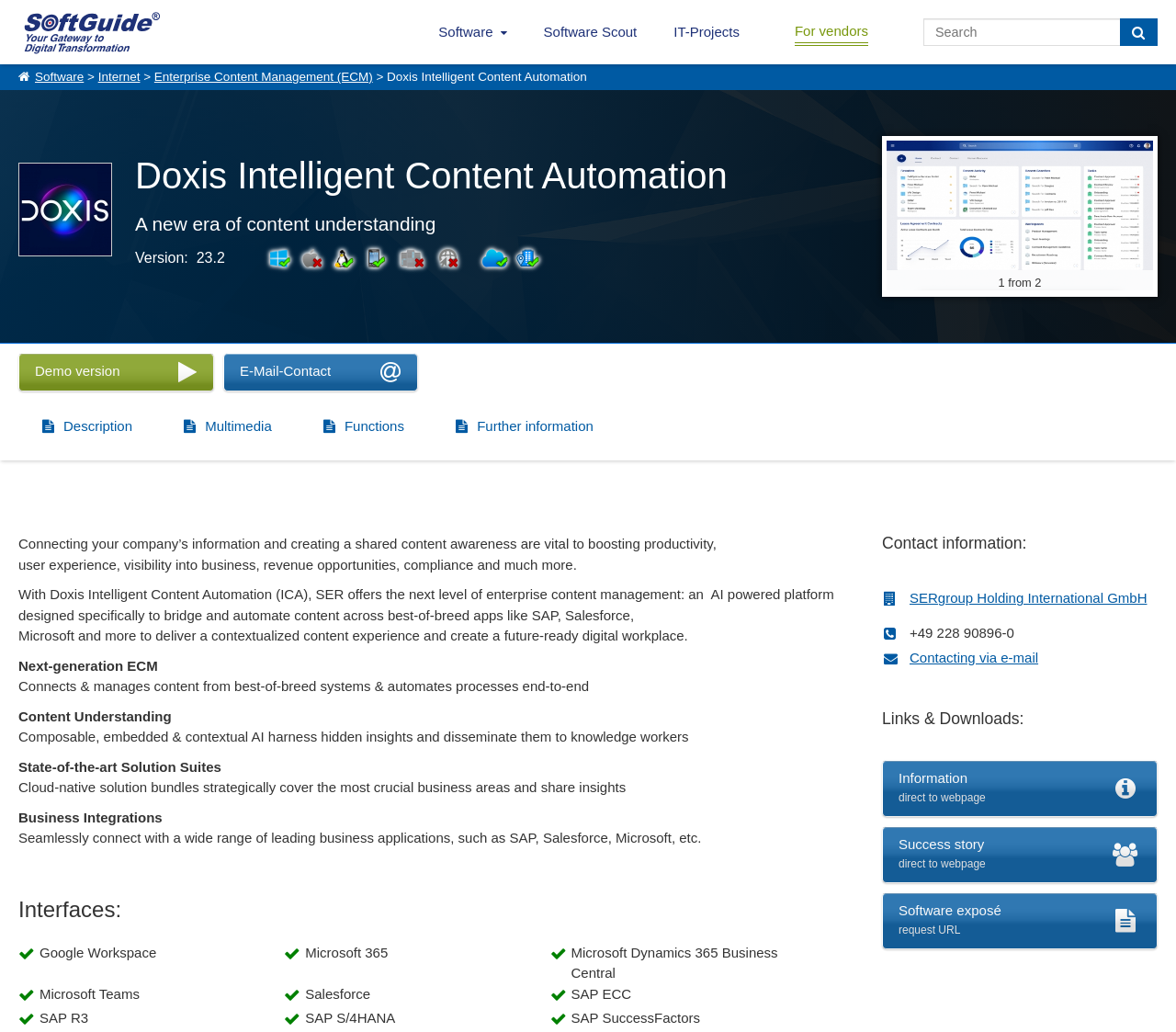Please specify the coordinates of the bounding box for the element that should be clicked to carry out this instruction: "Learn more about Doxis Intelligent Content Automation". The coordinates must be four float numbers between 0 and 1, formatted as [left, top, right, bottom].

[0.754, 0.269, 0.98, 0.284]